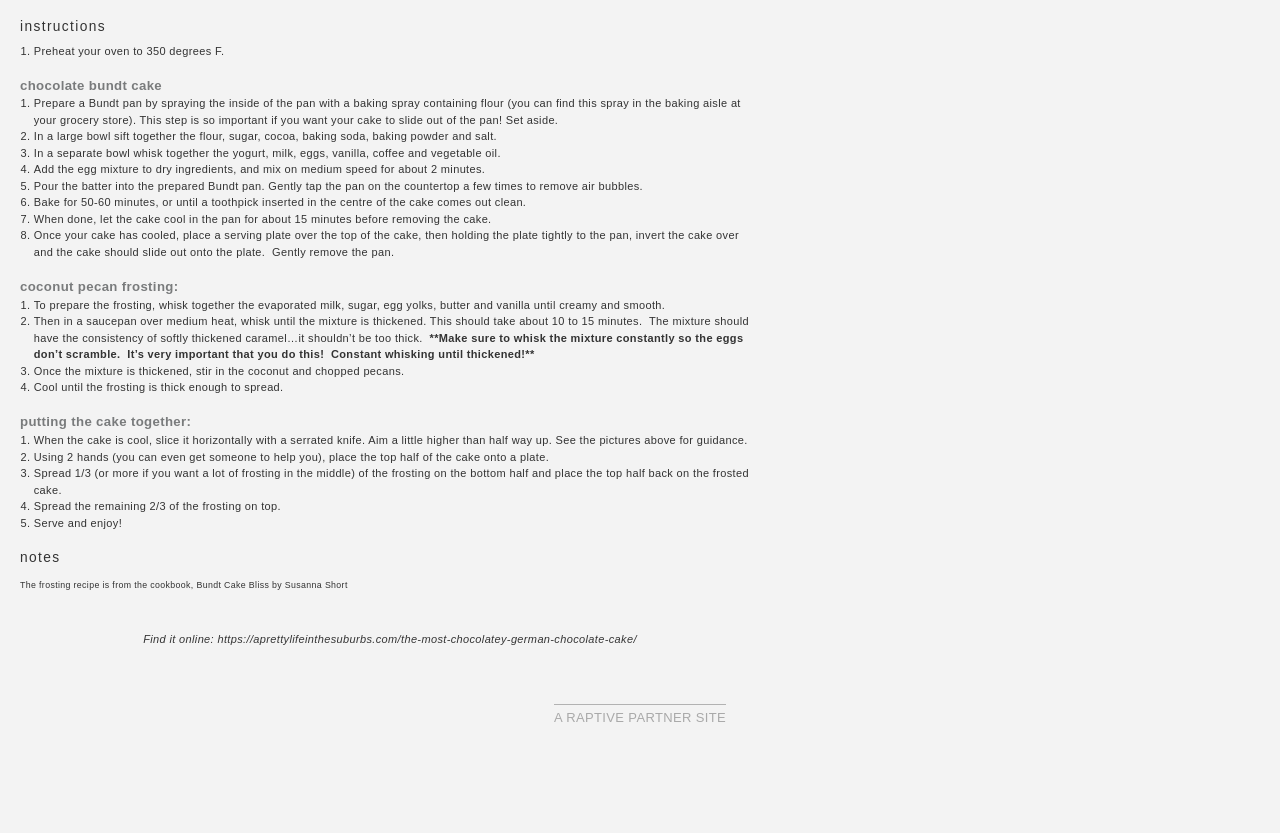Identify the coordinates of the bounding box for the element described below: "https://aprettylifeinthesuburbs.com/the-most-chocolatey-german-chocolate-cake/". Return the coordinates as four float numbers between 0 and 1: [left, top, right, bottom].

[0.17, 0.76, 0.498, 0.775]